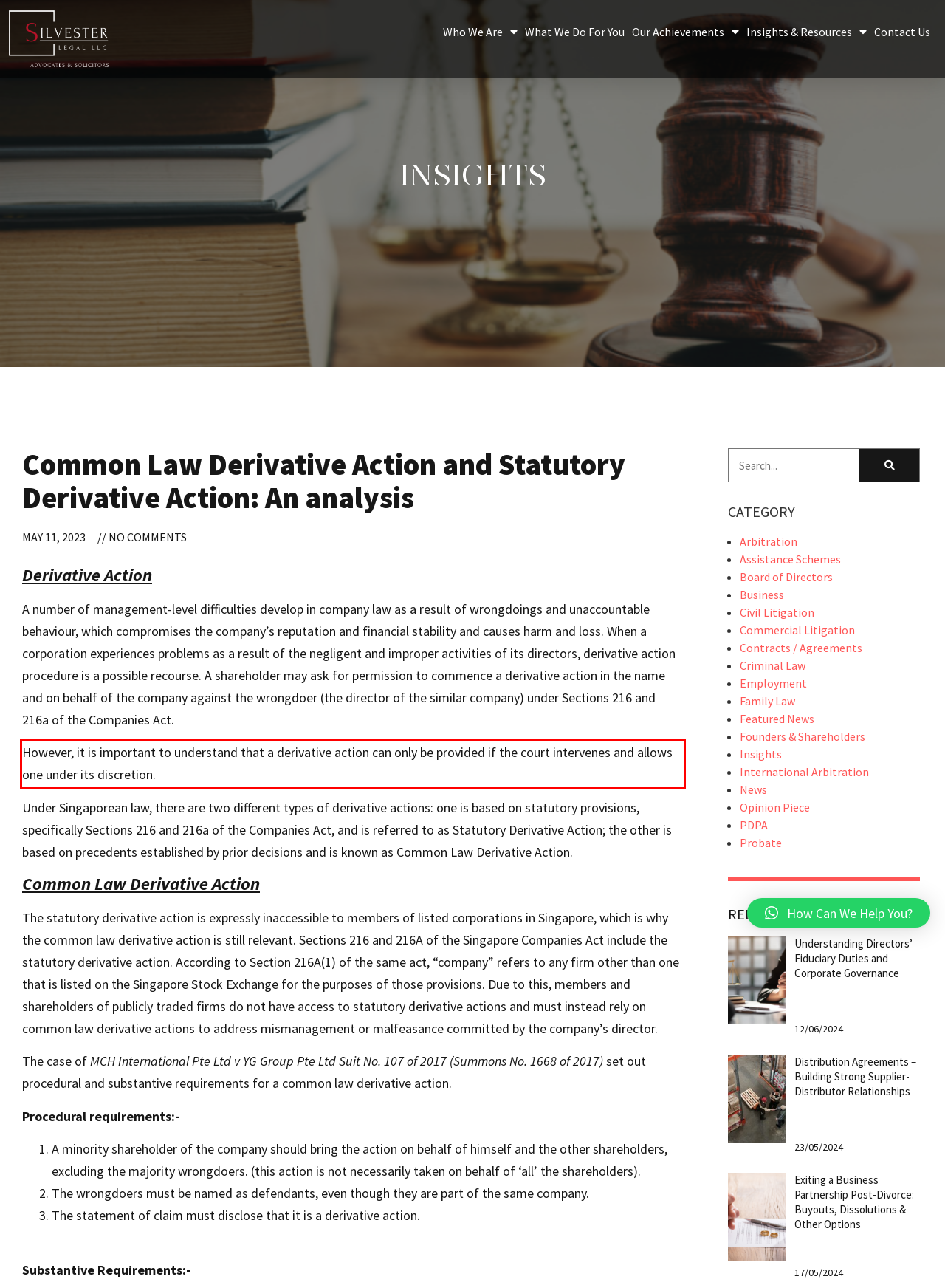In the given screenshot, locate the red bounding box and extract the text content from within it.

However, it is important to understand that a derivative action can only be provided if the court intervenes and allows one under its discretion.